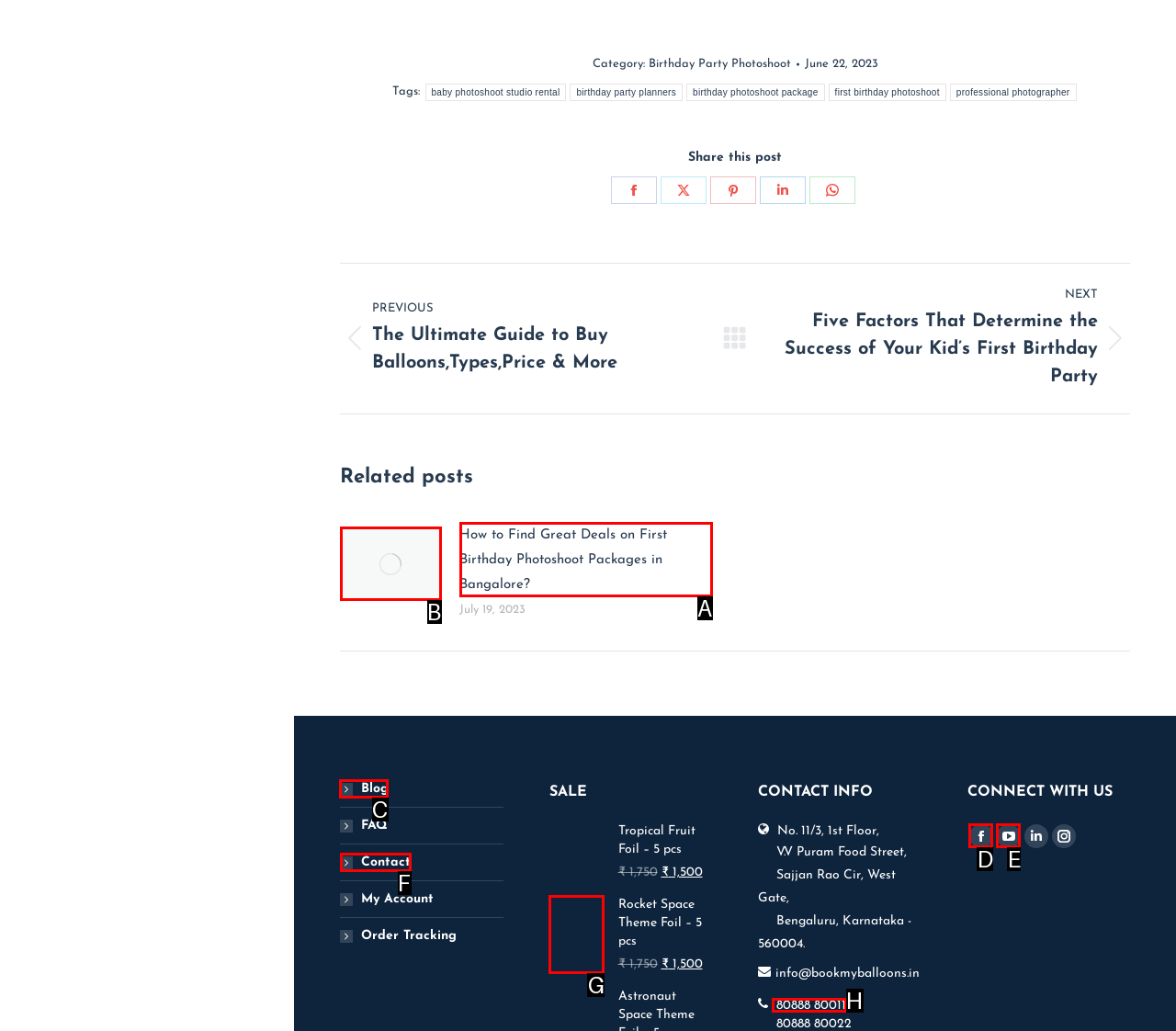Identify the correct HTML element to click for the task: Go to the 'Blog' page. Provide the letter of your choice.

C